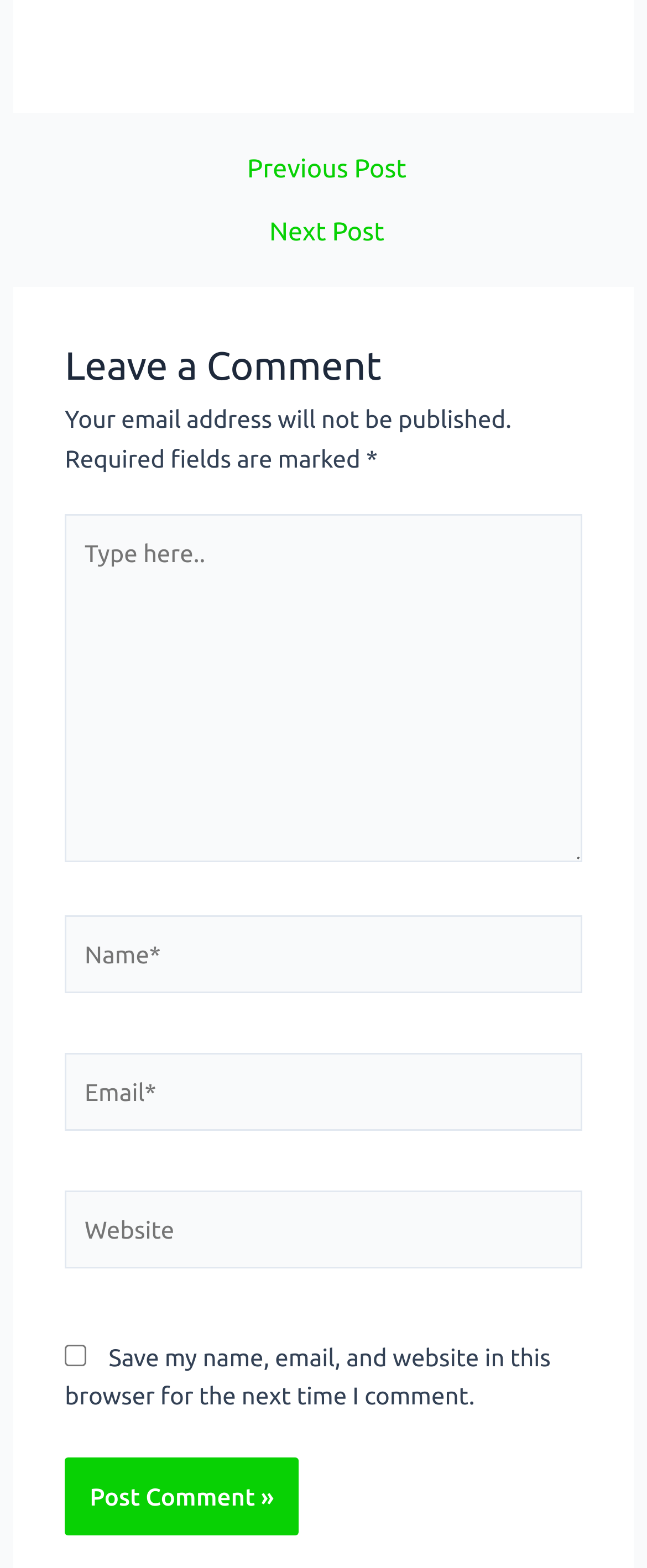Using the elements shown in the image, answer the question comprehensively: What is required to be filled in the comment form?

The comment form has several fields, including Name, Email, and Website. The Name and Email fields are marked with an asterisk (*) and have the 'required: True' attribute, indicating that they must be filled in.